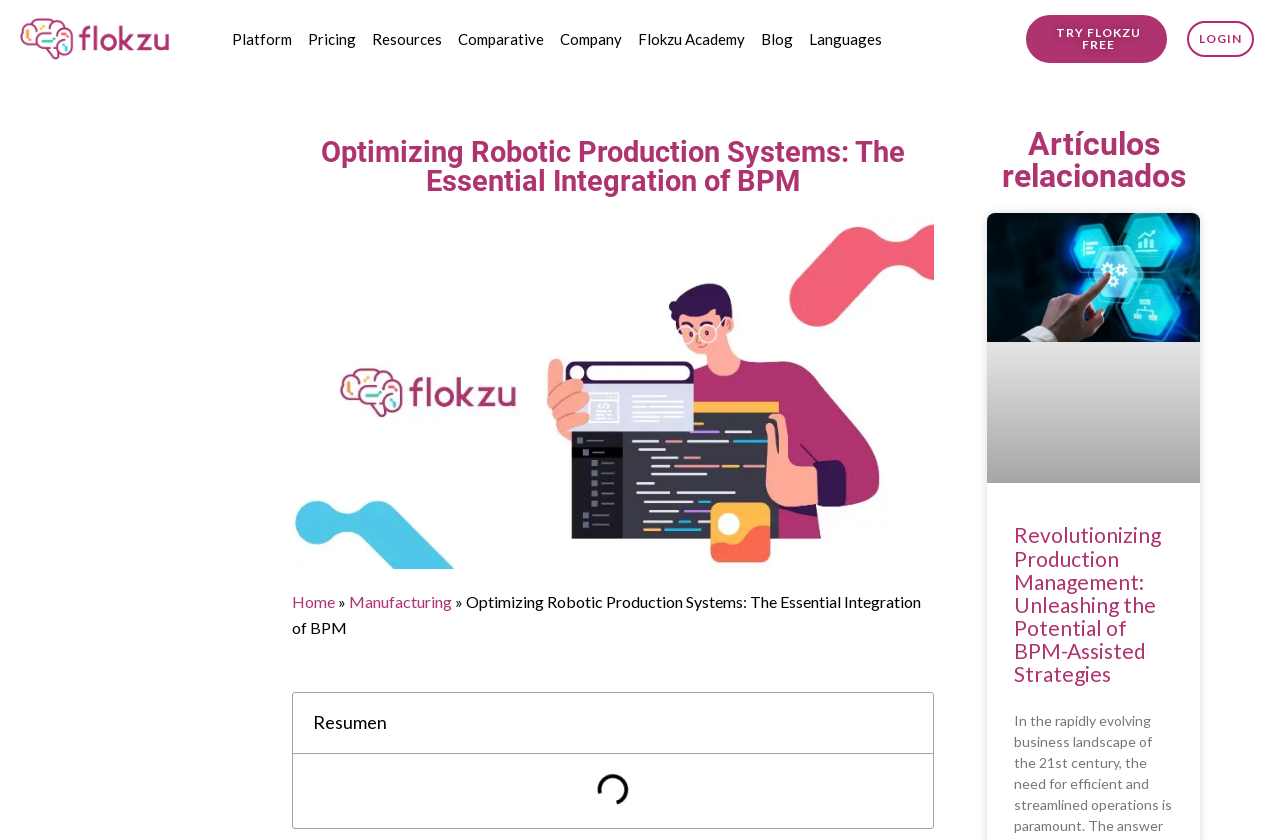Given the content of the image, can you provide a detailed answer to the question?
What is the title of the article?

The title of the article is 'Optimizing Robotic Production Systems: The Essential Integration of BPM', which is a heading element located at the top of the webpage.